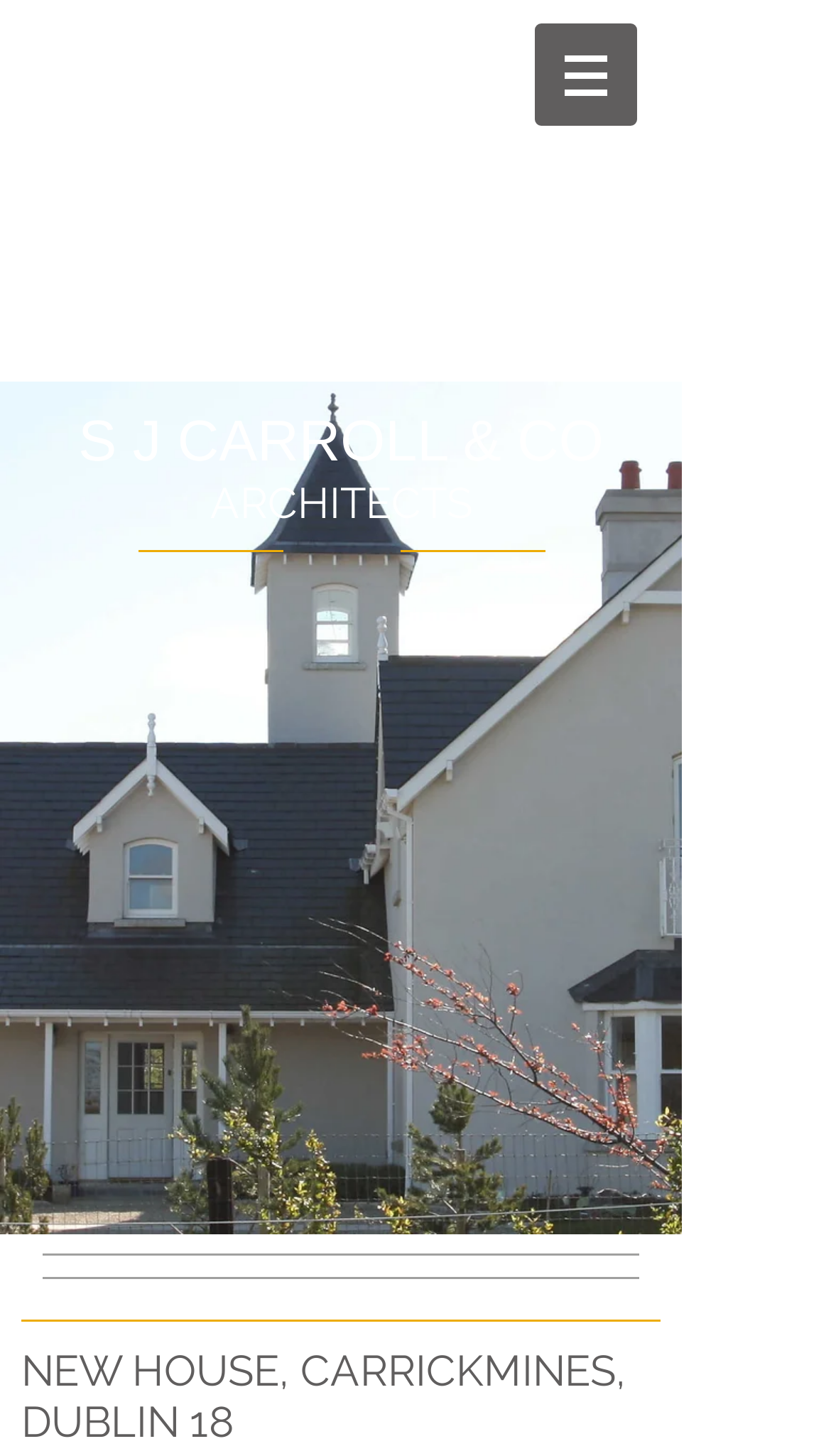Determine the bounding box for the UI element as described: "S J CARROLL & CO". The coordinates should be represented as four float numbers between 0 and 1, formatted as [left, top, right, bottom].

[0.094, 0.281, 0.726, 0.325]